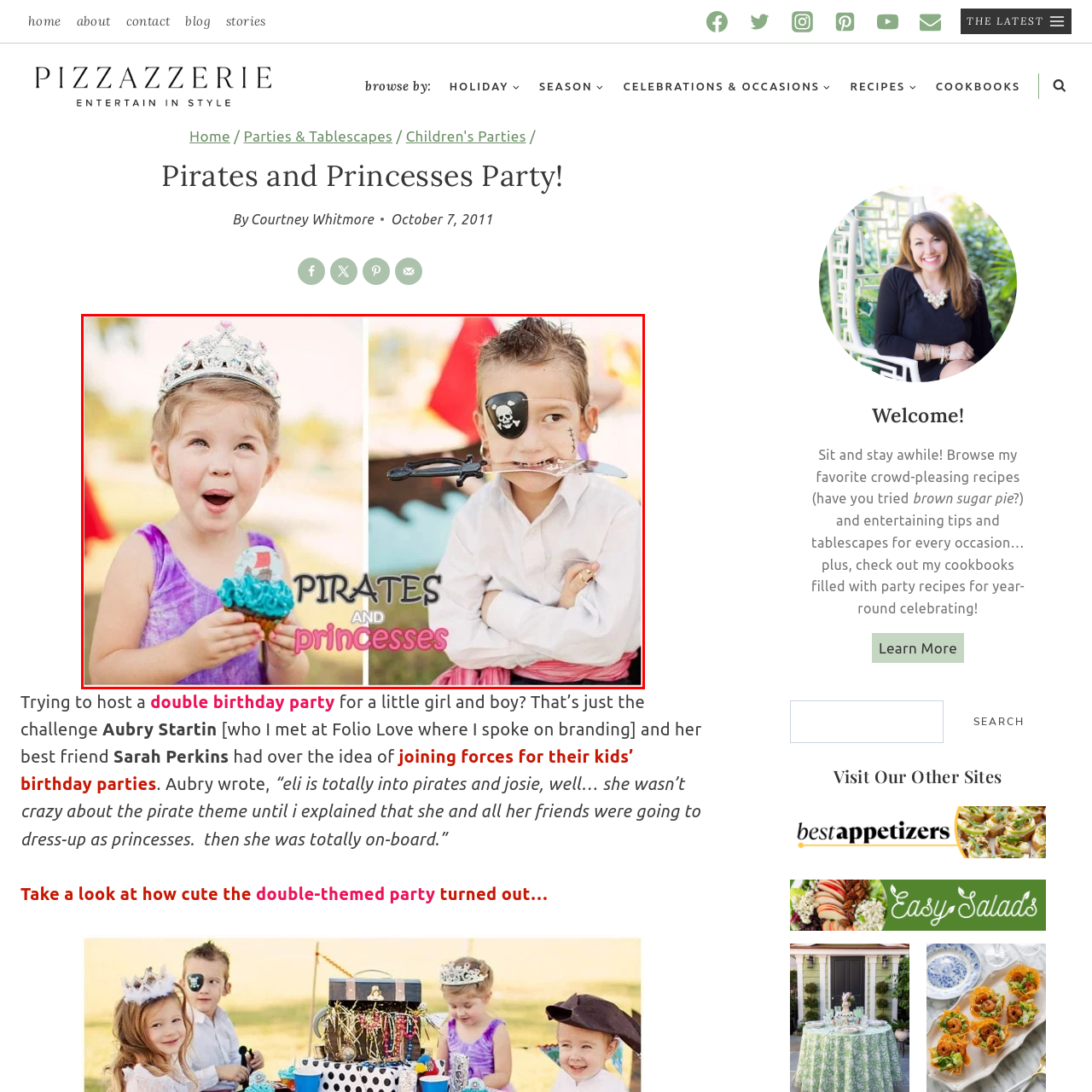Look at the area within the red bounding box, provide a one-word or phrase response to the following question: What is the boy holding in his mouth?

toy sword